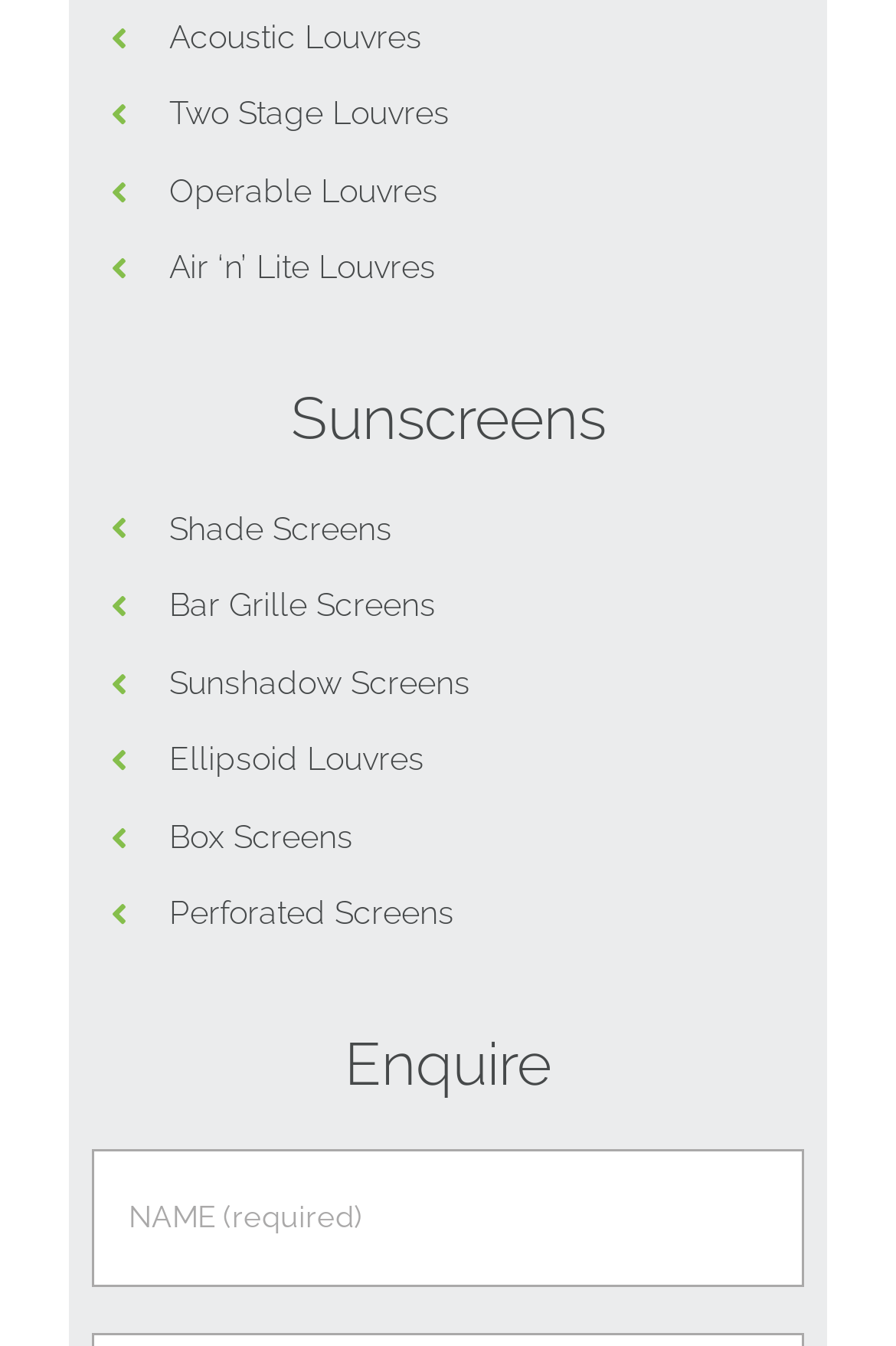Please locate the UI element described by "Air ‘n’ Lite Louvres" and provide its bounding box coordinates.

[0.189, 0.185, 0.486, 0.212]